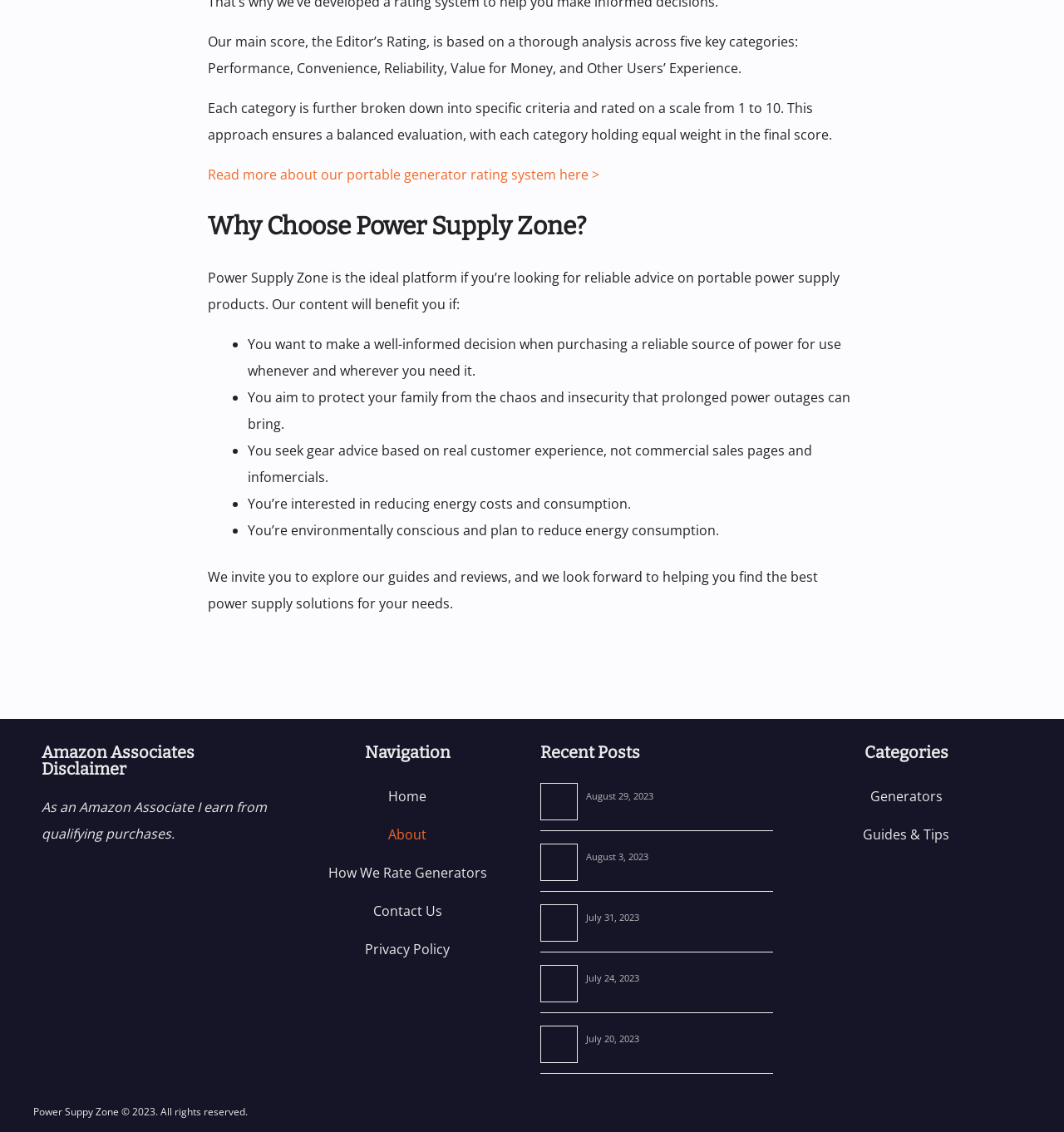Please find the bounding box coordinates (top-left x, top-left y, bottom-right x, bottom-right y) in the screenshot for the UI element described as follows: Get Your Morphic Love Spell

None